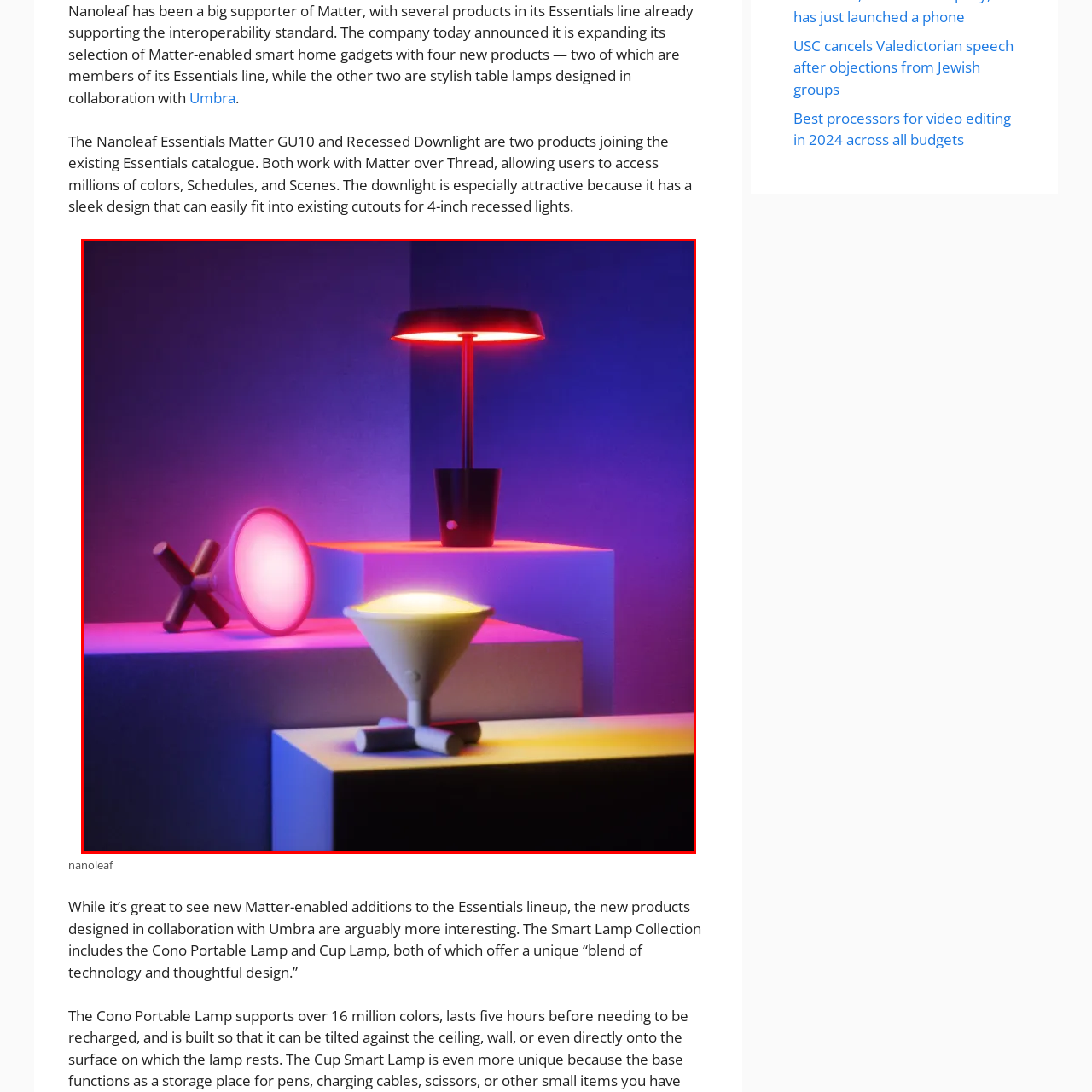Provide an in-depth description of the scene highlighted by the red boundary in the image.

The image showcases a captivating arrangement of modern lighting designs, featuring various innovative lamps that highlight the integration of technology and aesthetics. Prominently displayed is the Nanoleaf Smart Lamp, characterized by its sleek and stylish profile, which enhances the ambiance with its vibrant colors. The visually striking scene is enriched by the interplay of purple and pink lighting, creating a dynamic backdrop that emphasizes the contemporary shapes of the lamps. This display exemplifies the elegance and functionality of Nanoleaf's offerings, particularly in their collaboration with renowned design firm Umbra, designed to fit seamlessly into any modern home.